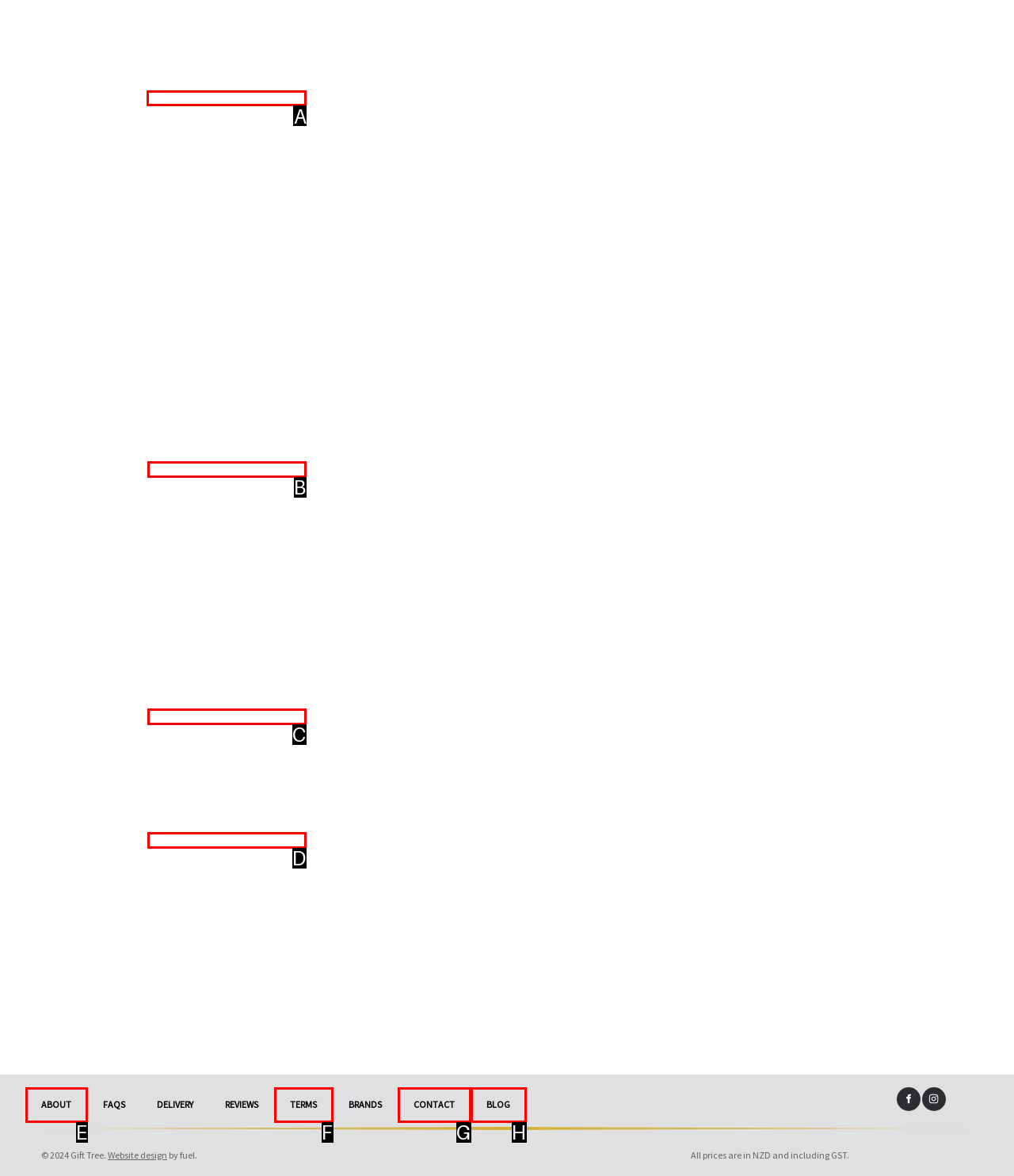What is the letter of the UI element you should click to Click on the Playgro link? Provide the letter directly.

A